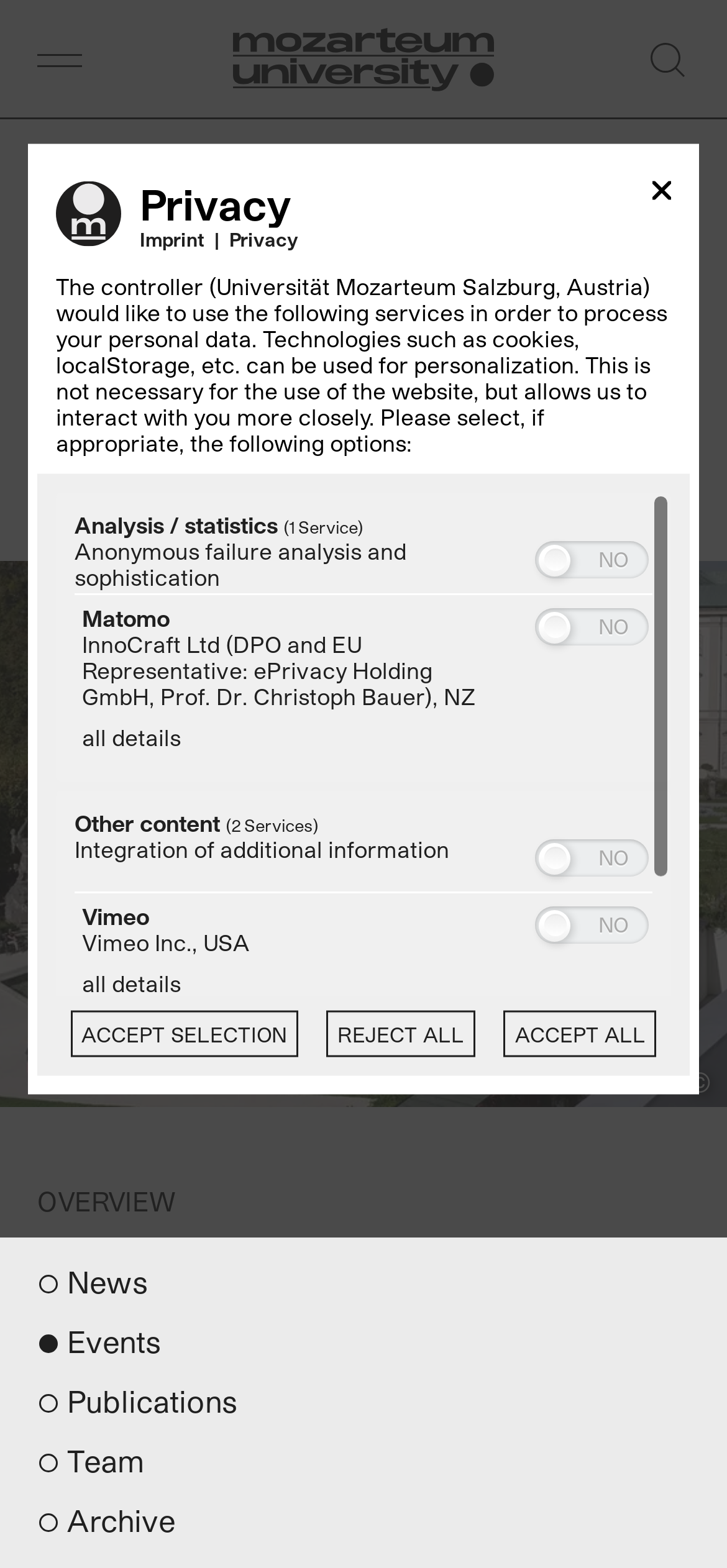Please identify the bounding box coordinates of the element on the webpage that should be clicked to follow this instruction: "Visit the 'Mozarteum University' website". The bounding box coordinates should be given as four float numbers between 0 and 1, formatted as [left, top, right, bottom].

[0.321, 0.0, 0.679, 0.076]